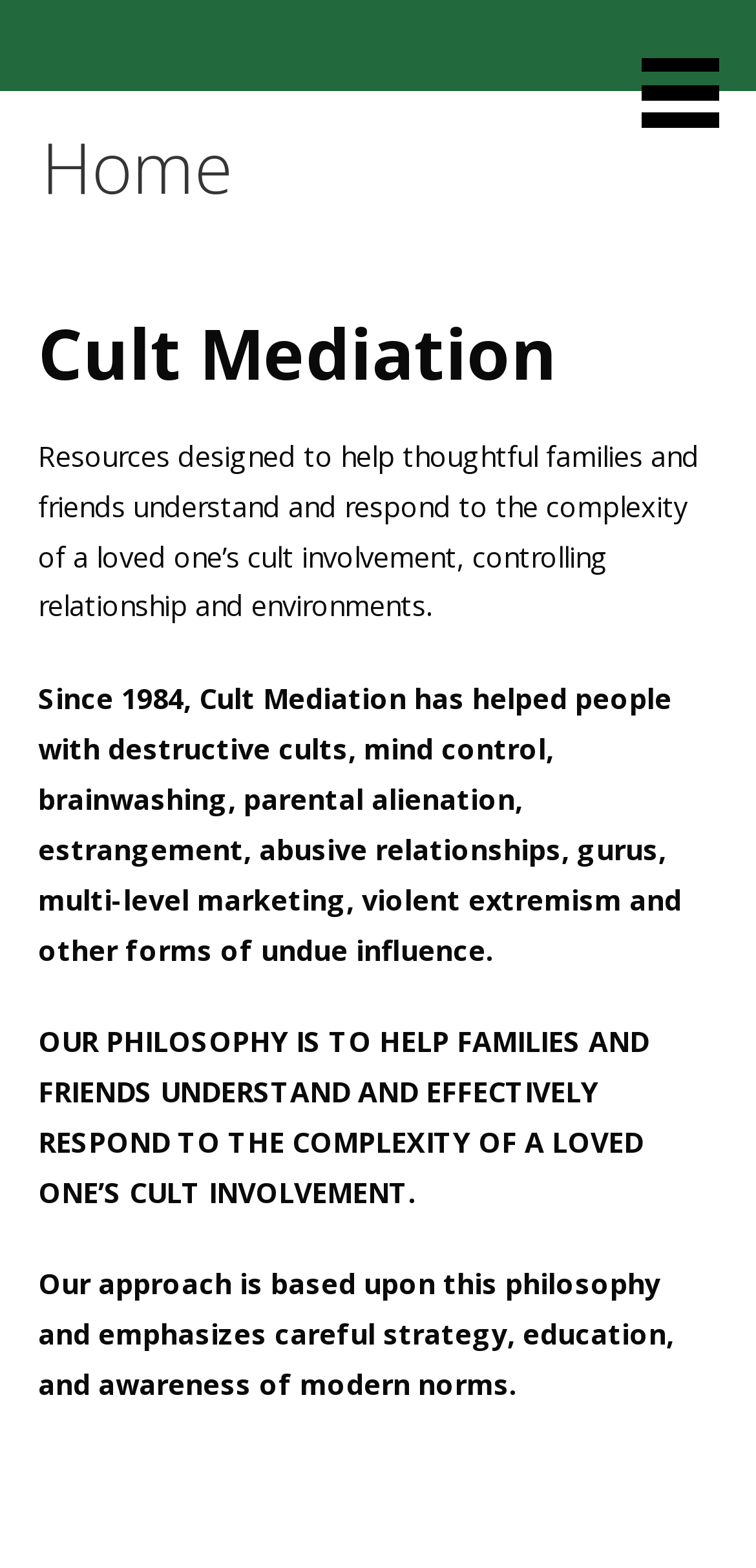Answer the question with a brief word or phrase:
What is the focus of Cult Mediation's approach?

Careful strategy, education, and awareness